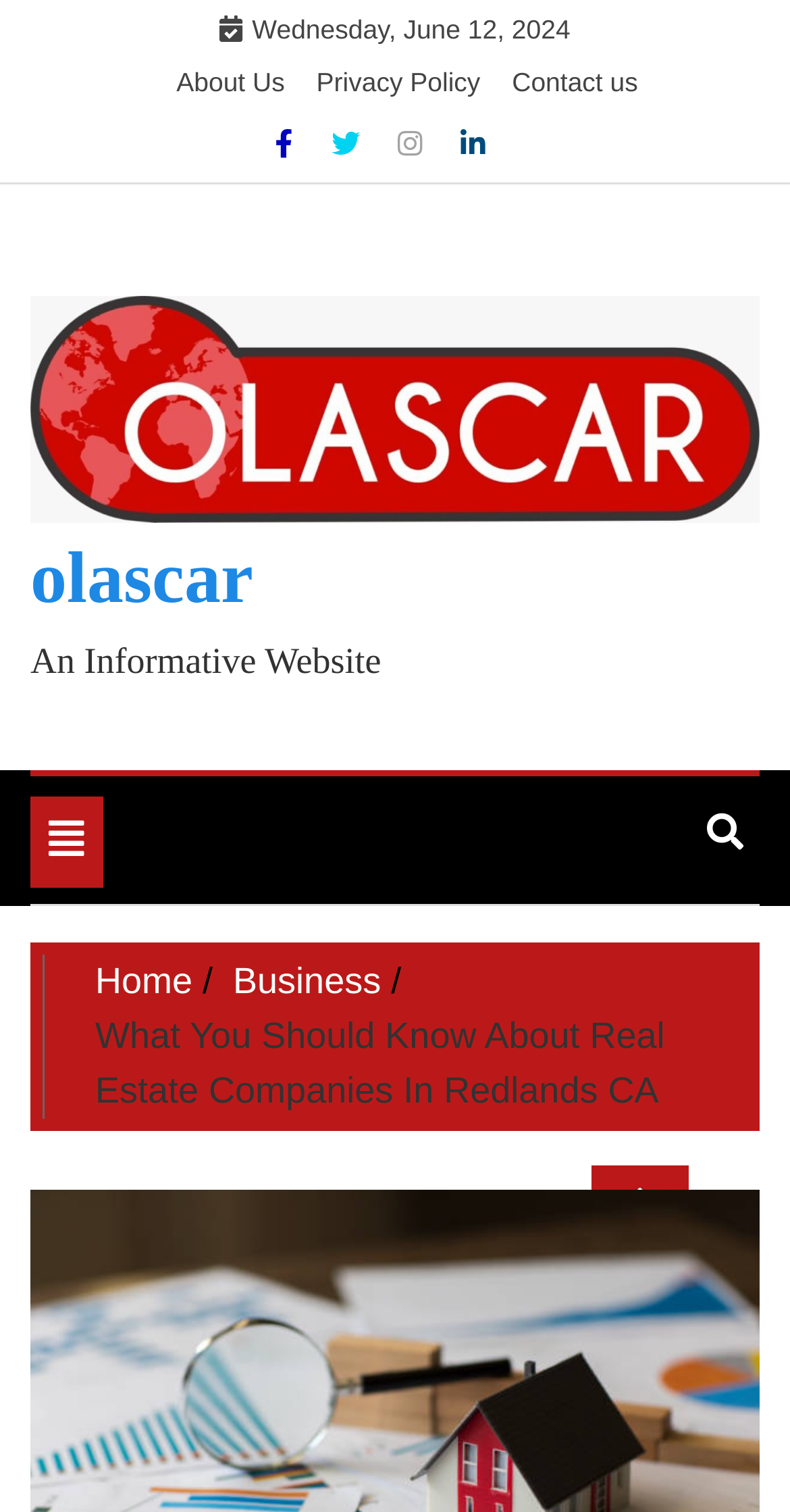Use a single word or phrase to answer this question: 
What is the name of the website?

Olascar